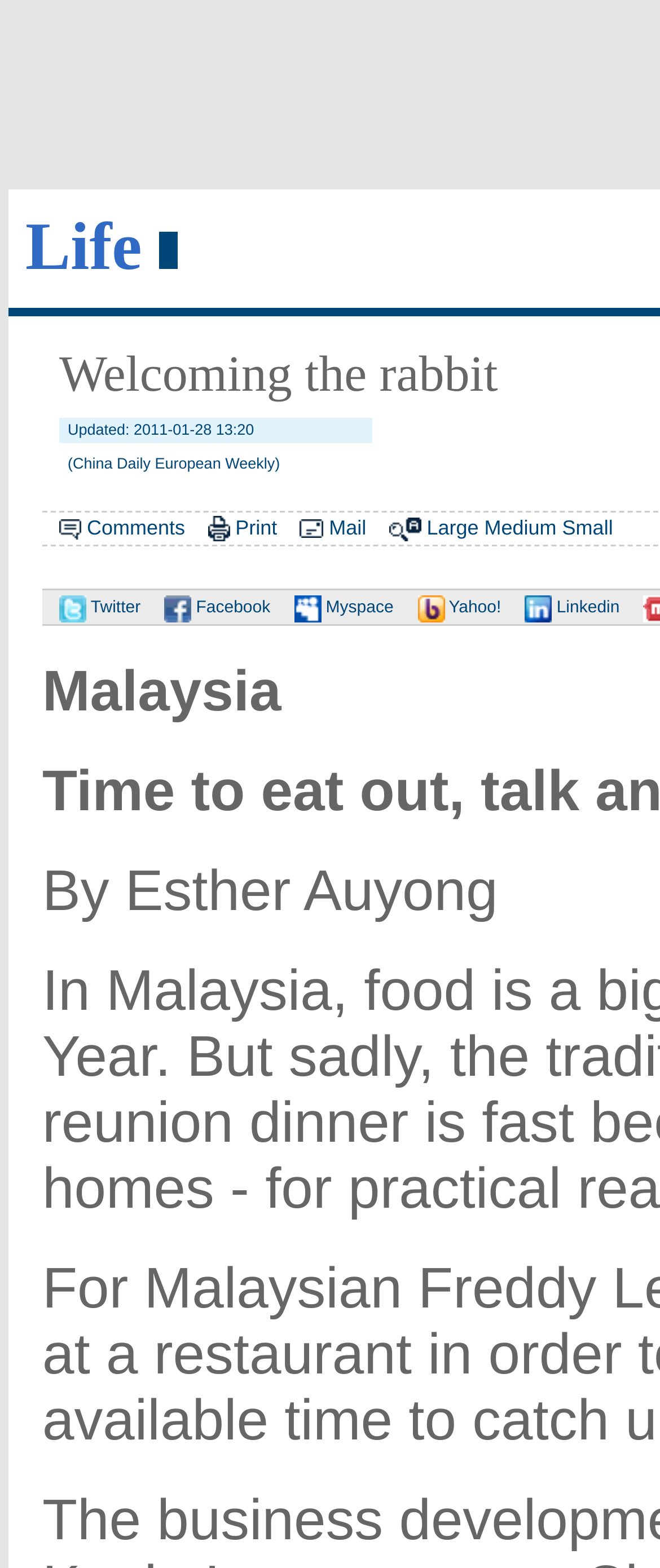From the details in the image, provide a thorough response to the question: What is the date of the update?

I found the date of the update by looking at the heading element that says 'Updated: 2011-01-28 13:20'.